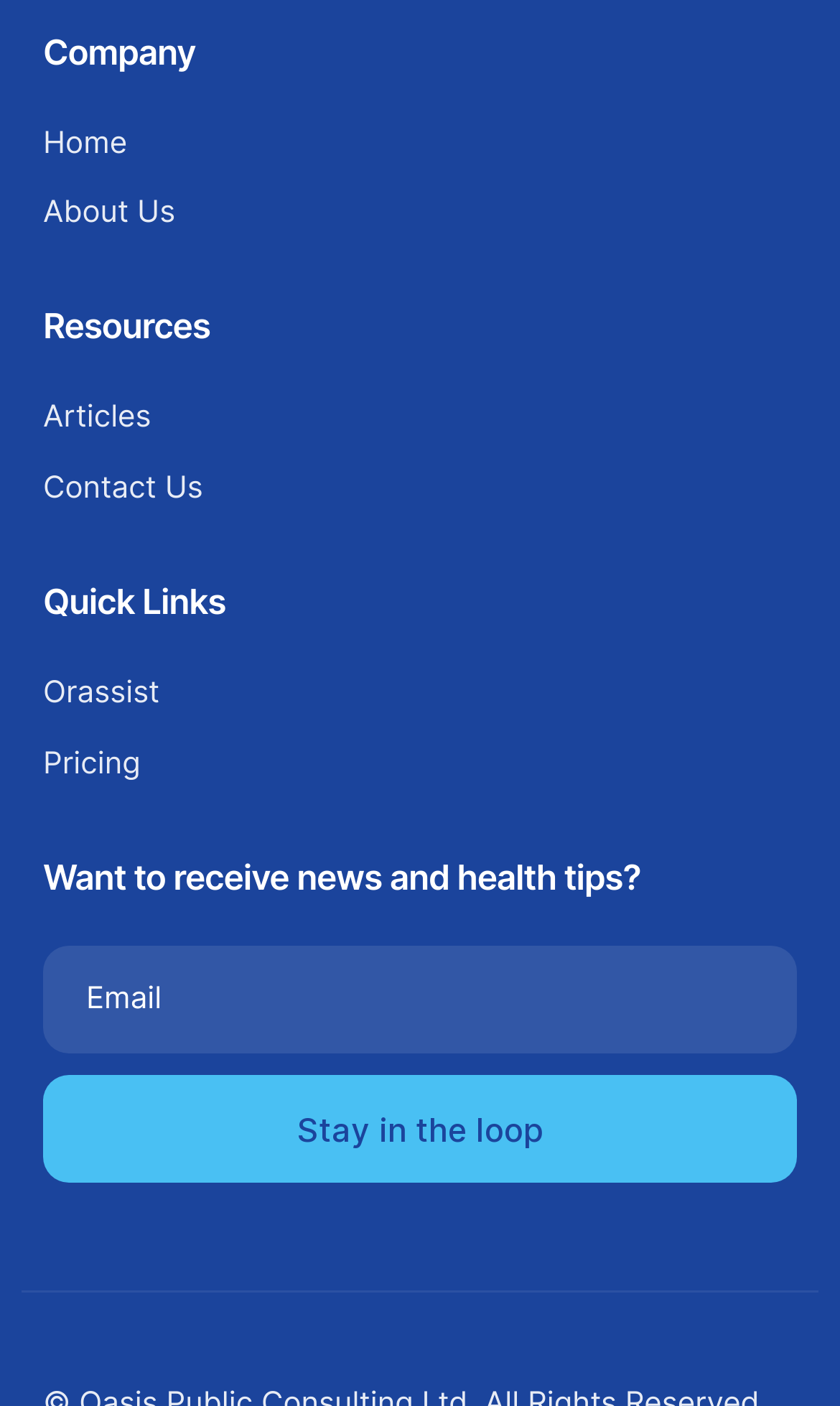Identify the bounding box coordinates for the element you need to click to achieve the following task: "Click on the 'Pricing' link". The coordinates must be four float values ranging from 0 to 1, formatted as [left, top, right, bottom].

[0.051, 0.53, 0.167, 0.556]